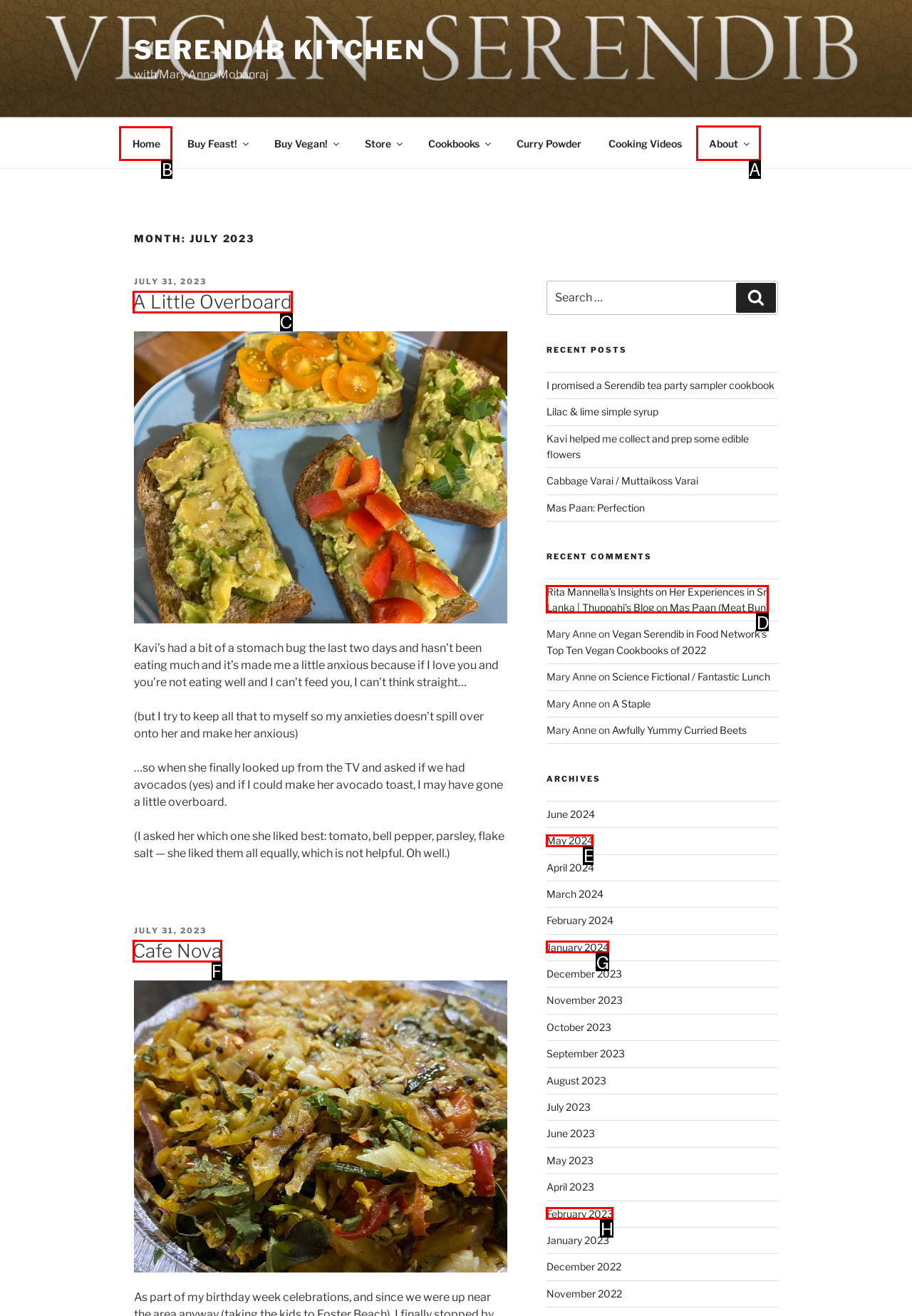Identify the letter of the option that should be selected to accomplish the following task: Click on the 'Home' link. Provide the letter directly.

B